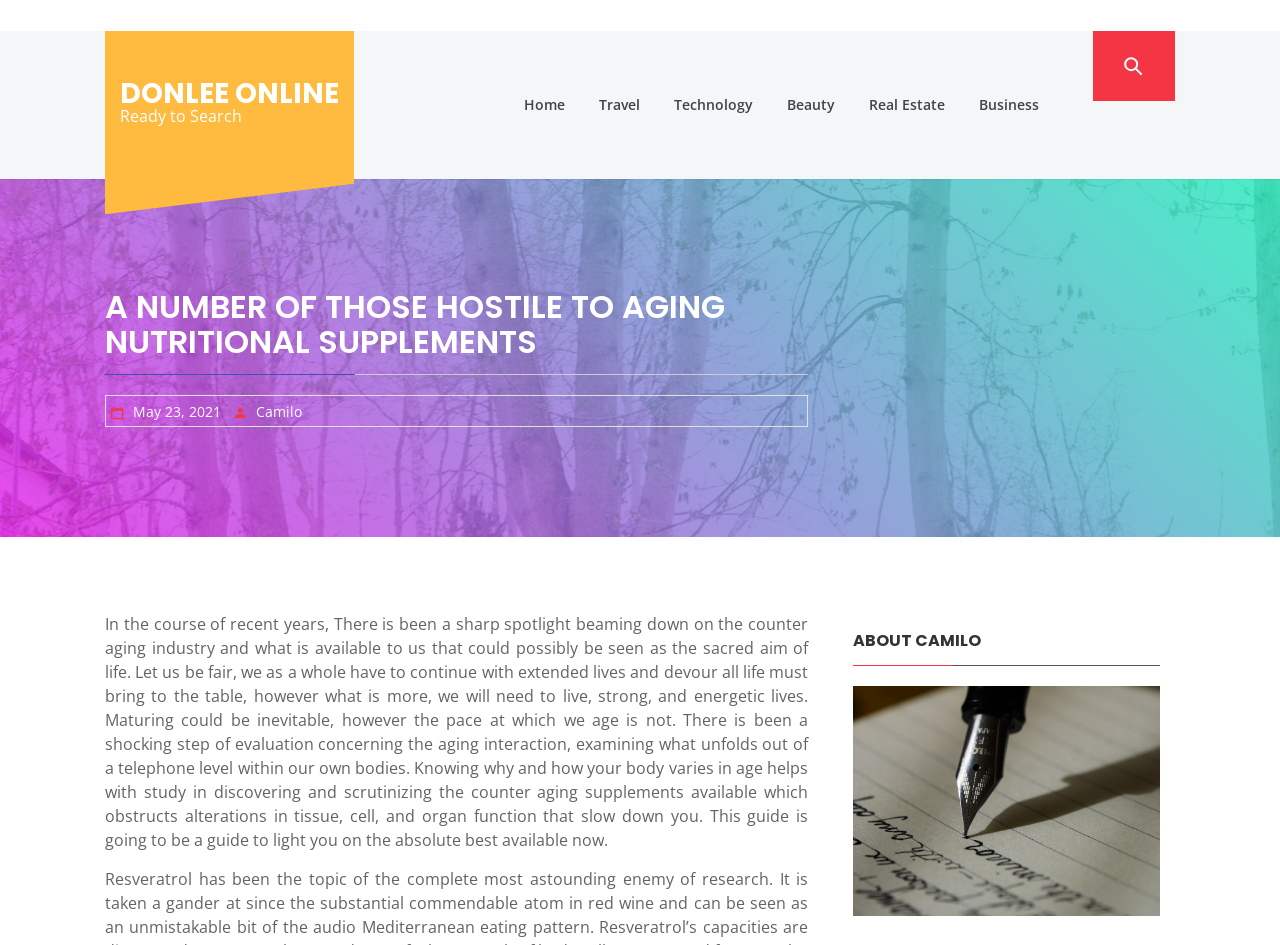Calculate the bounding box coordinates for the UI element based on the following description: "Business". Ensure the coordinates are four float numbers between 0 and 1, i.e., [left, top, right, bottom].

[0.784, 0.033, 0.854, 0.107]